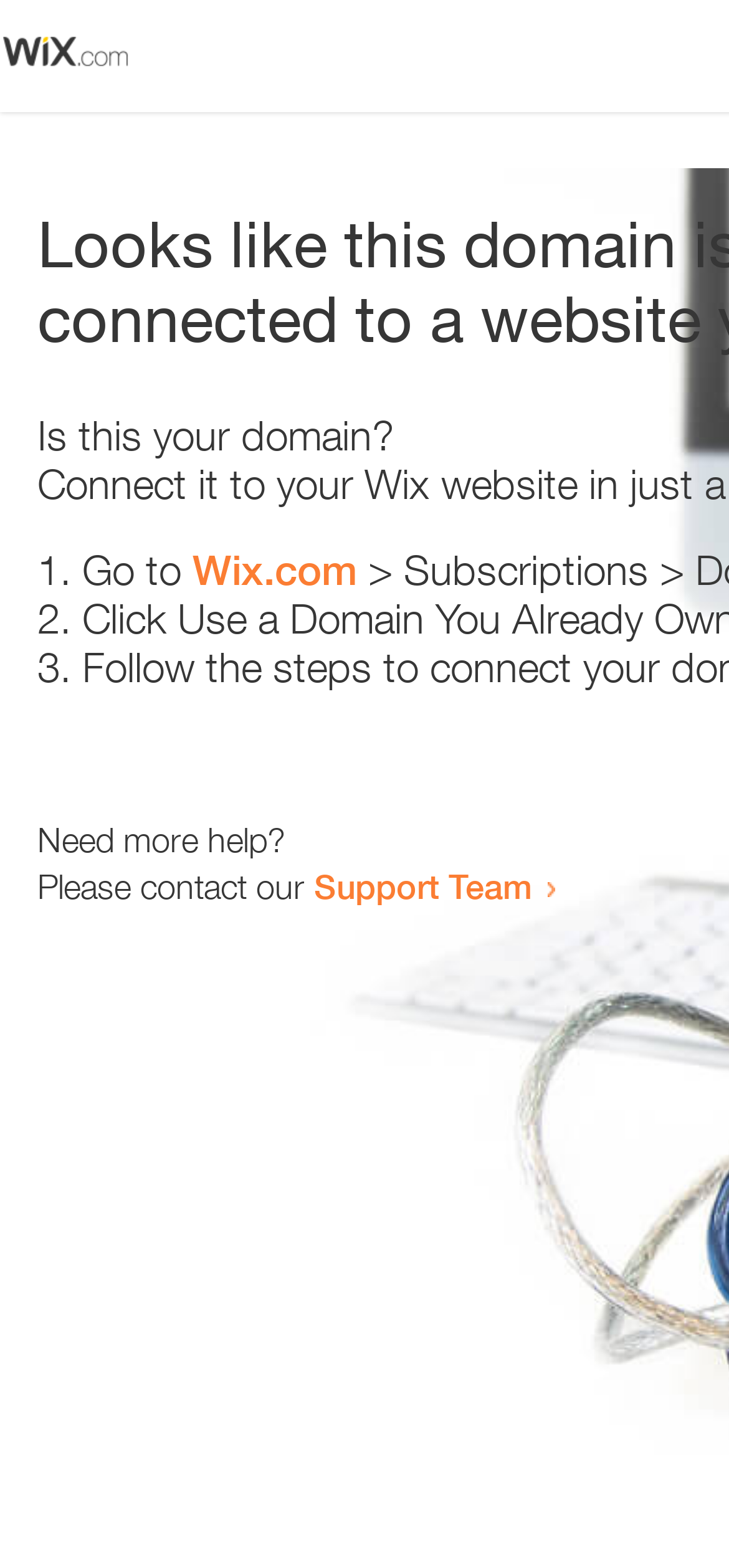What is the website mentioned in the instructions?
Based on the image content, provide your answer in one word or a short phrase.

Wix.com